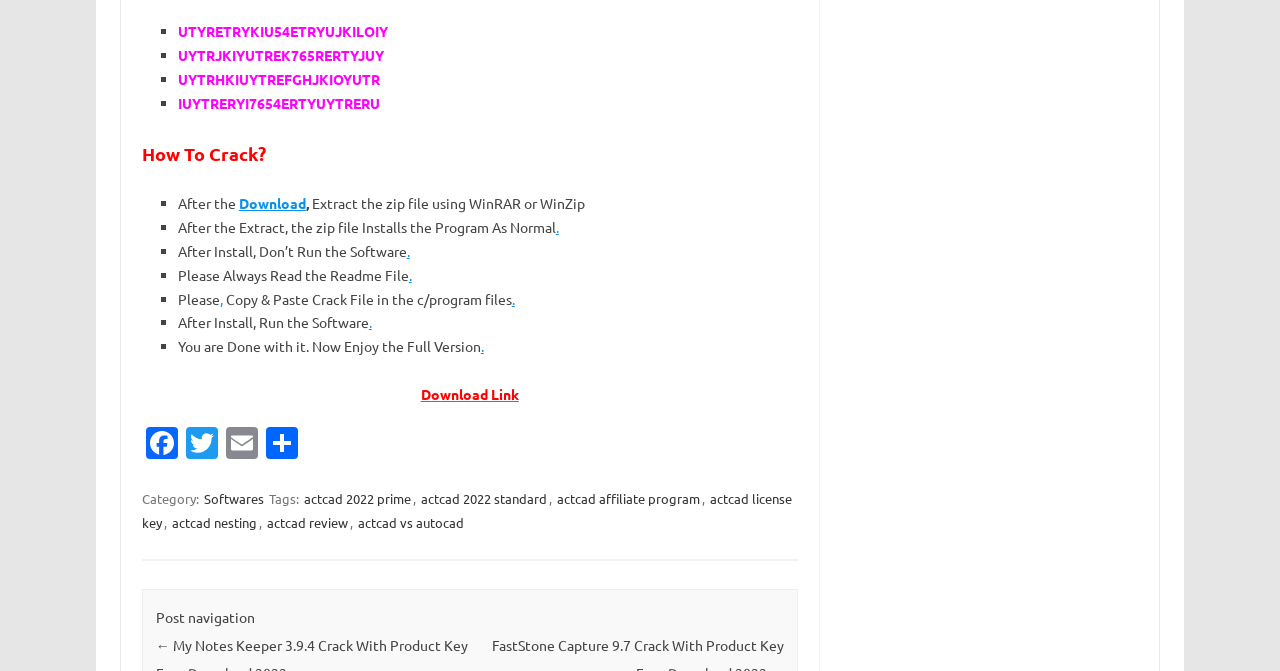Provide the bounding box coordinates of the area you need to click to execute the following instruction: "Click on the 'Download Link'".

[0.329, 0.574, 0.405, 0.6]